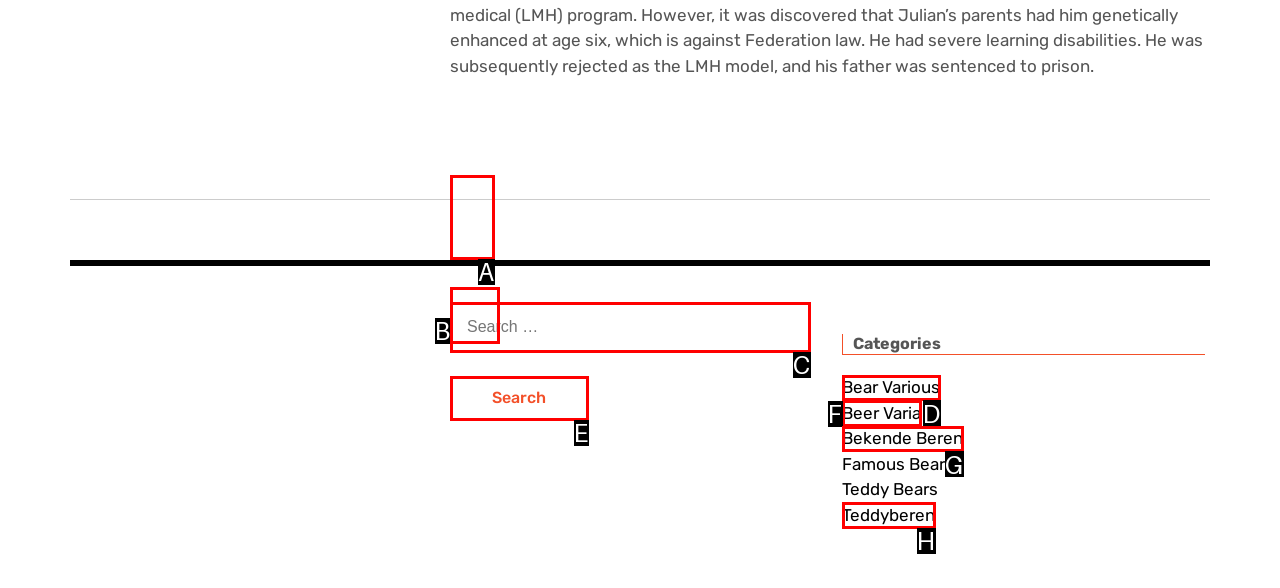Identify the letter that best matches this UI element description: parent_node: Search for: value="Search"
Answer with the letter from the given options.

E